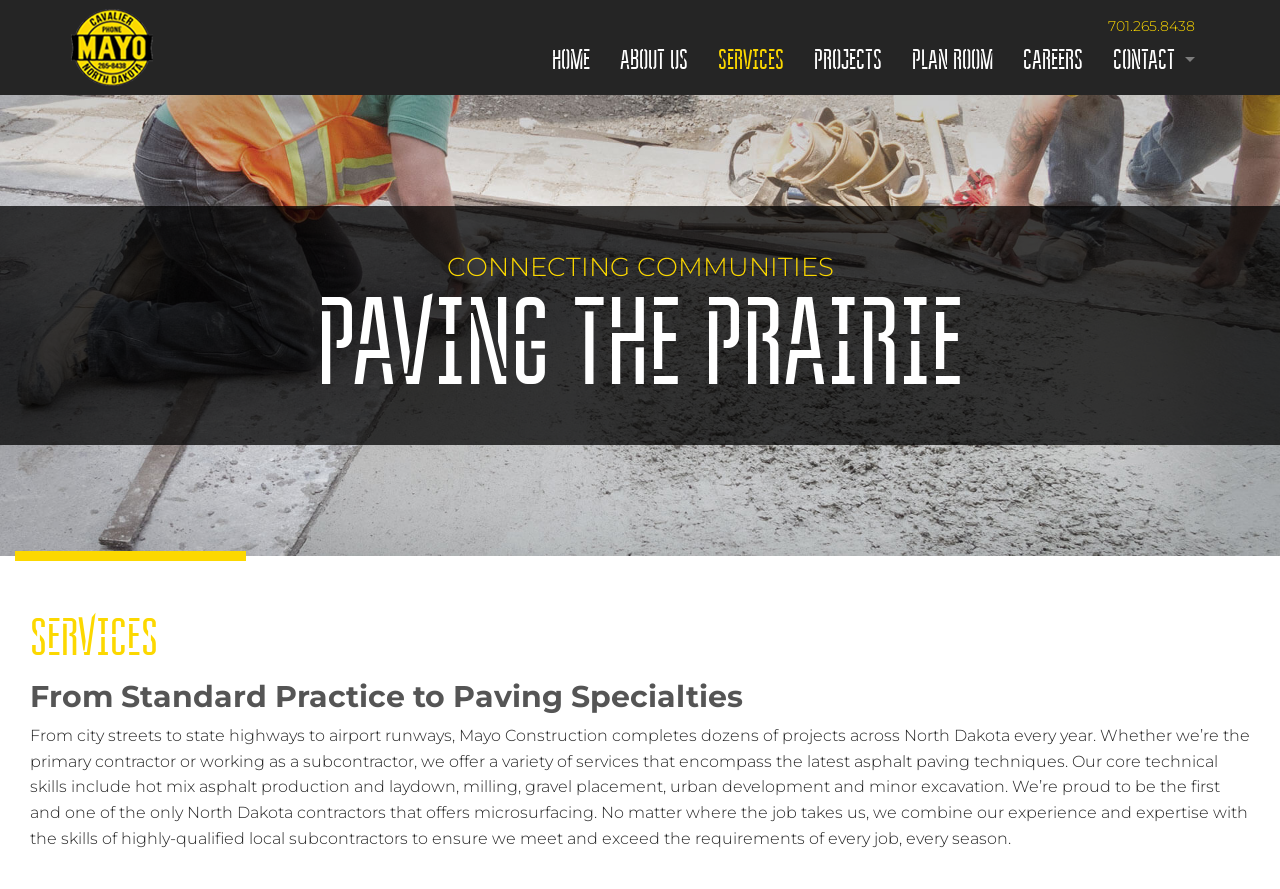What is the phone number?
Give a thorough and detailed response to the question.

The phone number is obtained from the StaticText element with the text '701.265.8438' at the top right corner of the webpage.